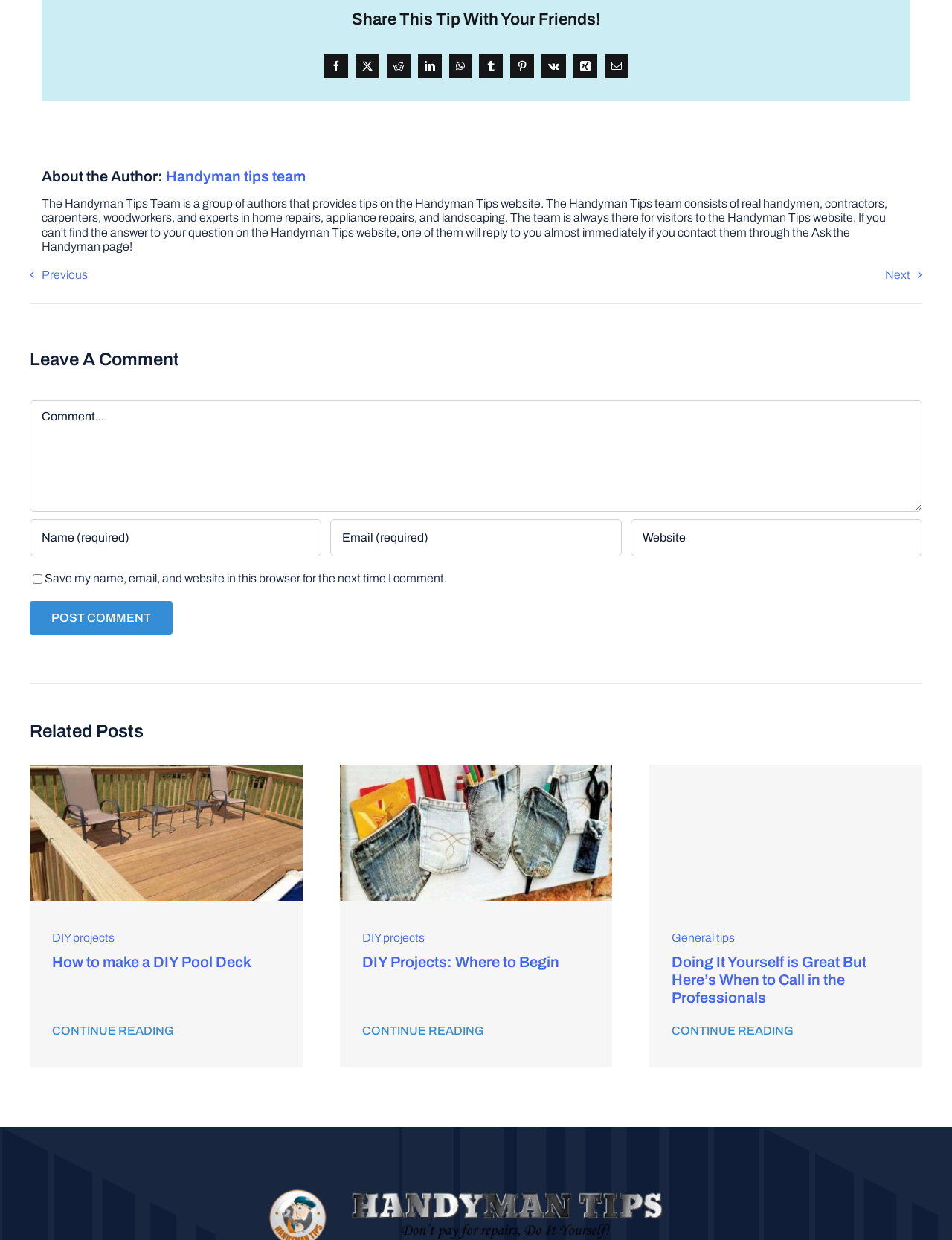Please identify the bounding box coordinates of the element's region that needs to be clicked to fulfill the following instruction: "Post a comment". The bounding box coordinates should consist of four float numbers between 0 and 1, i.e., [left, top, right, bottom].

[0.031, 0.485, 0.181, 0.512]